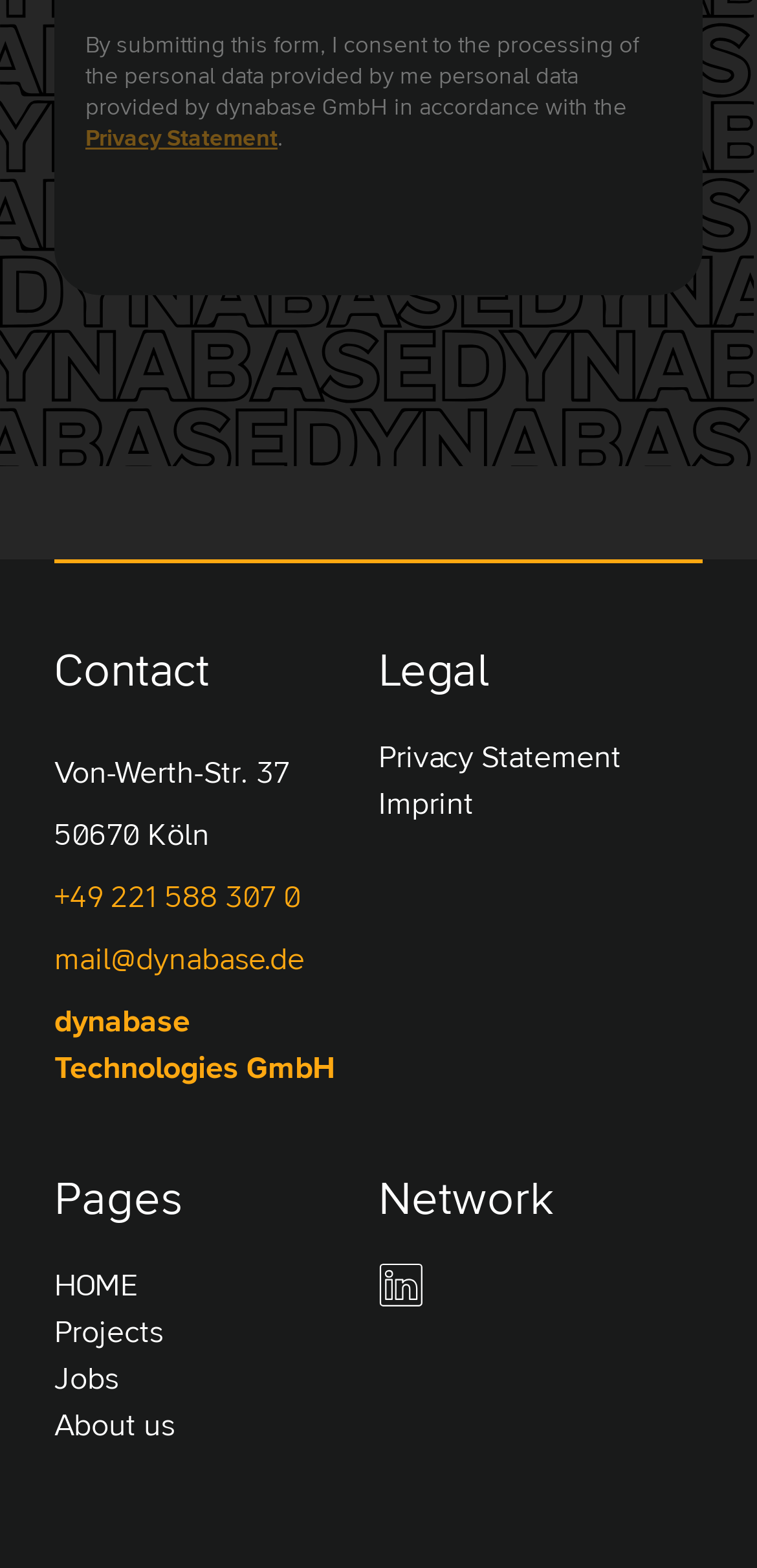Locate the bounding box for the described UI element: "parent_node: Network". Ensure the coordinates are four float numbers between 0 and 1, formatted as [left, top, right, bottom].

[0.5, 0.805, 0.559, 0.834]